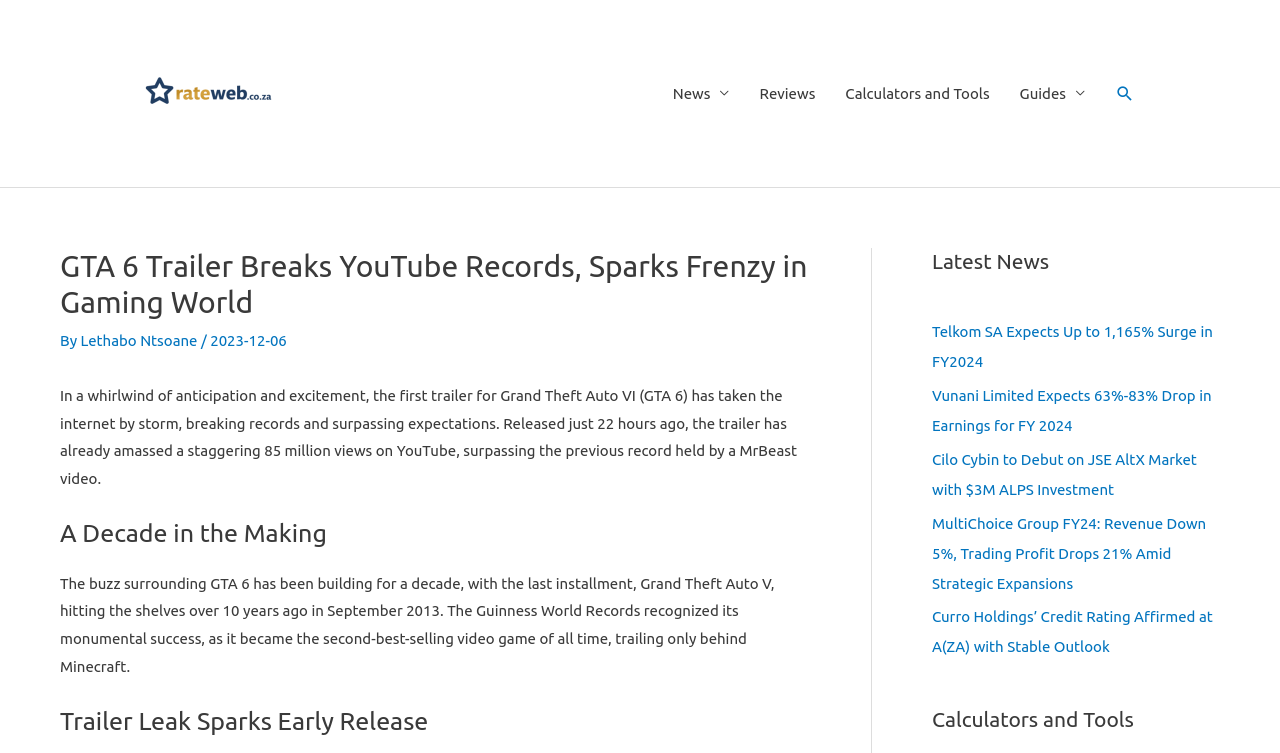Identify the bounding box coordinates of the clickable region necessary to fulfill the following instruction: "Click on the 'Behar-Fingal, Inc.' link at the top". The bounding box coordinates should be four float numbers between 0 and 1, i.e., [left, top, right, bottom].

None